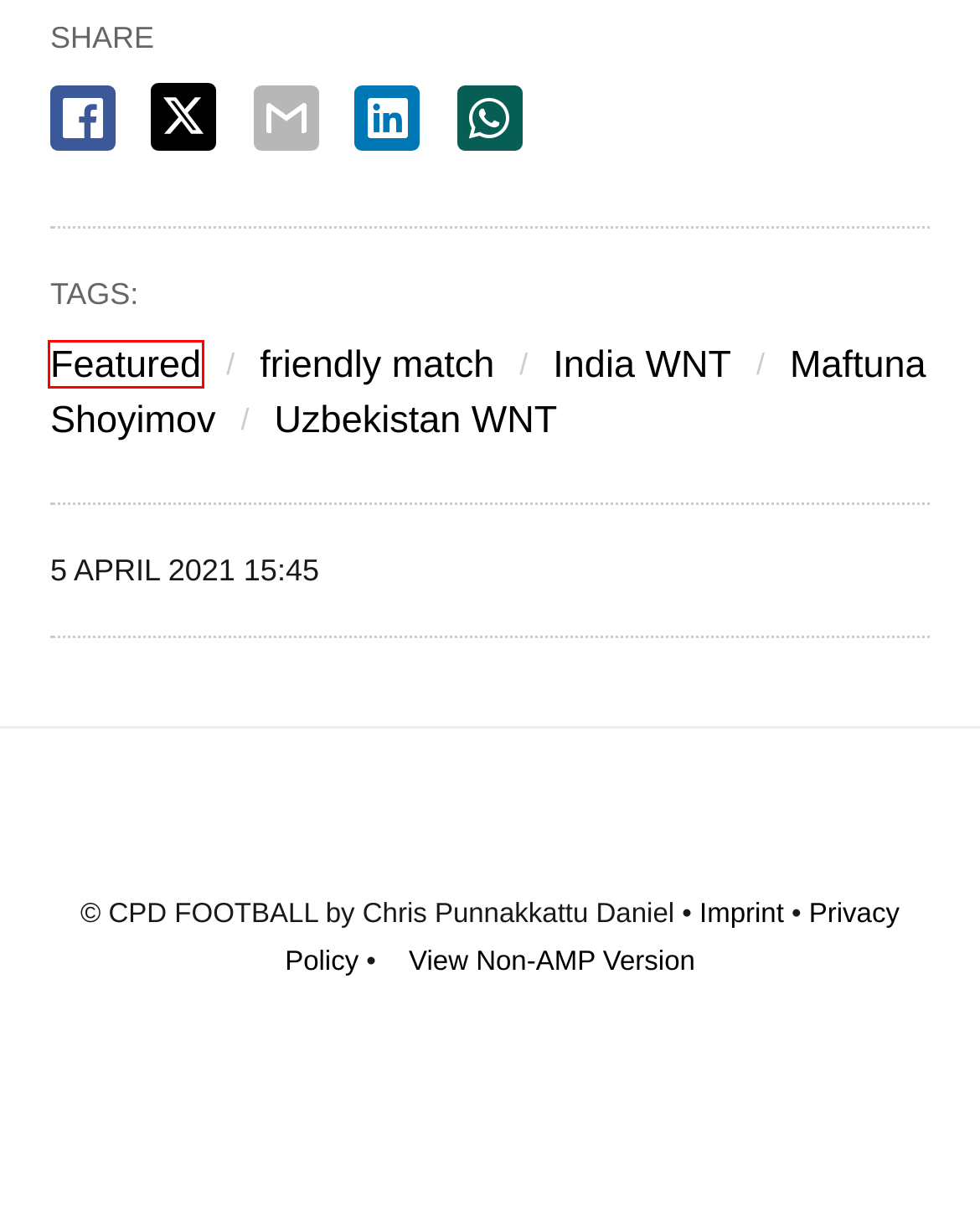Given a webpage screenshot featuring a red rectangle around a UI element, please determine the best description for the new webpage that appears after the element within the bounding box is clicked. The options are:
A. Uzbekistan WNT Archive » The Blog » CPD Football by Chris Punnakkattu Daniel
B. India WNT Archive » The Blog » CPD Football by Chris Punnakkattu Daniel
C. Team India » The Blog » CPD Football by Chris Punnakkattu Daniel
D. Cookie Policy (EU) » The Blog » CPD Football by Chris Punnakkattu Daniel
E. The Blog » CPD Football by Chris Punnakkattu Daniel »
F. Maftuna Shoyimov Archive » The Blog » CPD Football by Chris Punnakkattu Daniel
G. Featured Archive » The Blog » CPD Football by Chris Punnakkattu Daniel
H. friendly match Archive » The Blog » CPD Football by Chris Punnakkattu Daniel

G